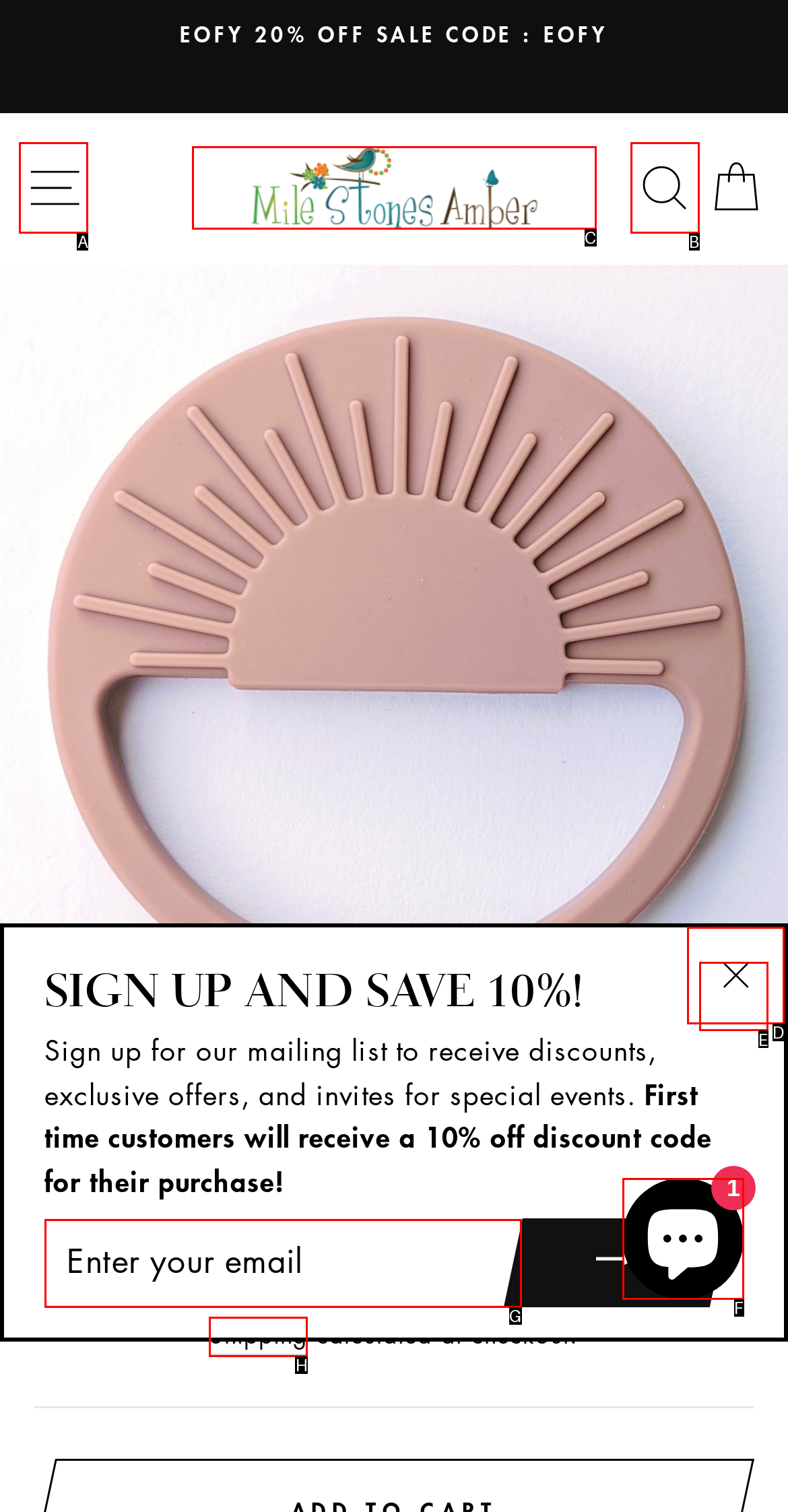Which UI element matches this description: name="contact[email]" placeholder="Enter your email"?
Reply with the letter of the correct option directly.

G